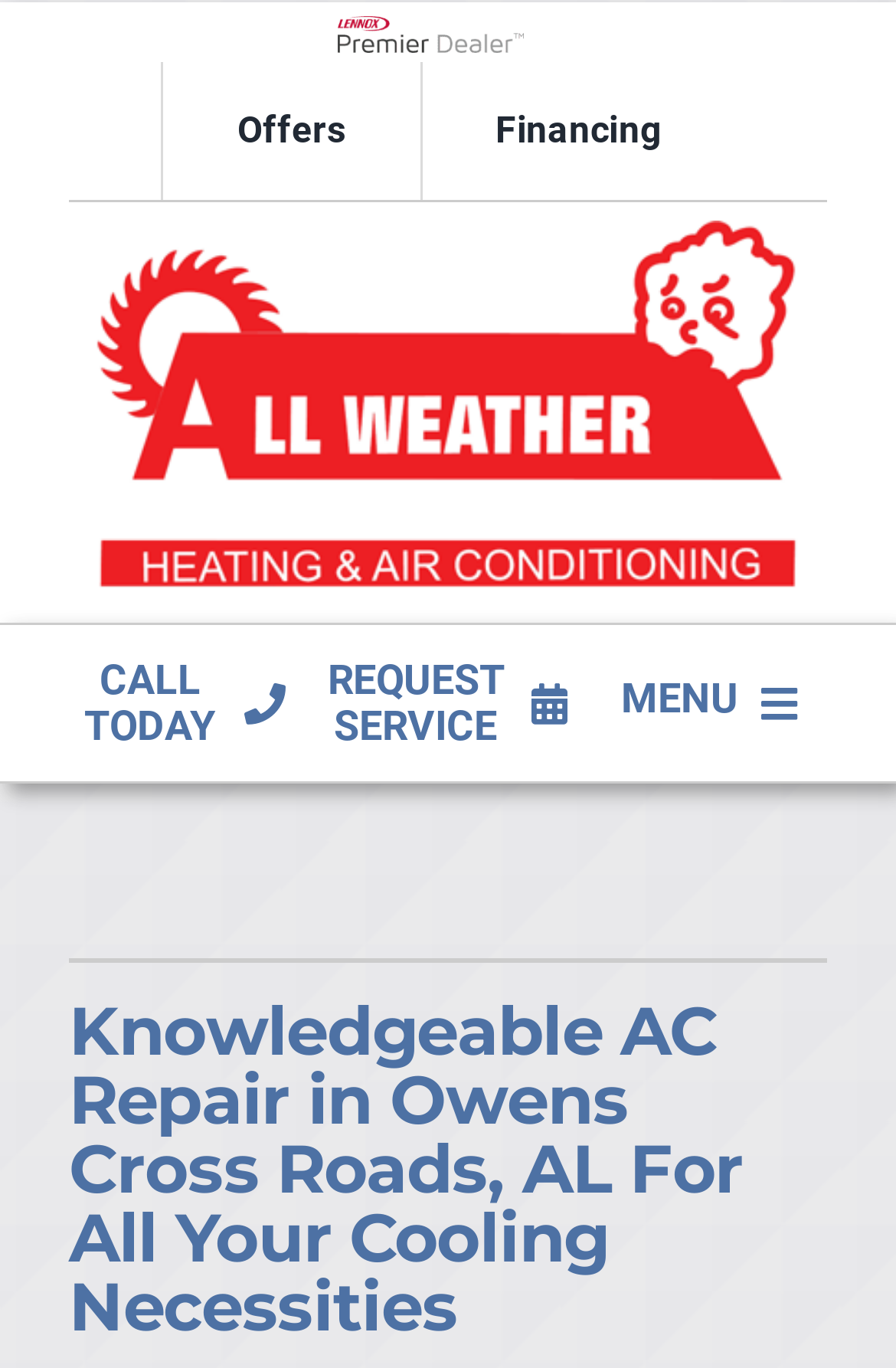Find the UI element described as: "aria-label="C08846-color-1"" and predict its bounding box coordinates. Ensure the coordinates are four float numbers between 0 and 1, [left, top, right, bottom].

[0.103, 0.157, 0.897, 0.189]